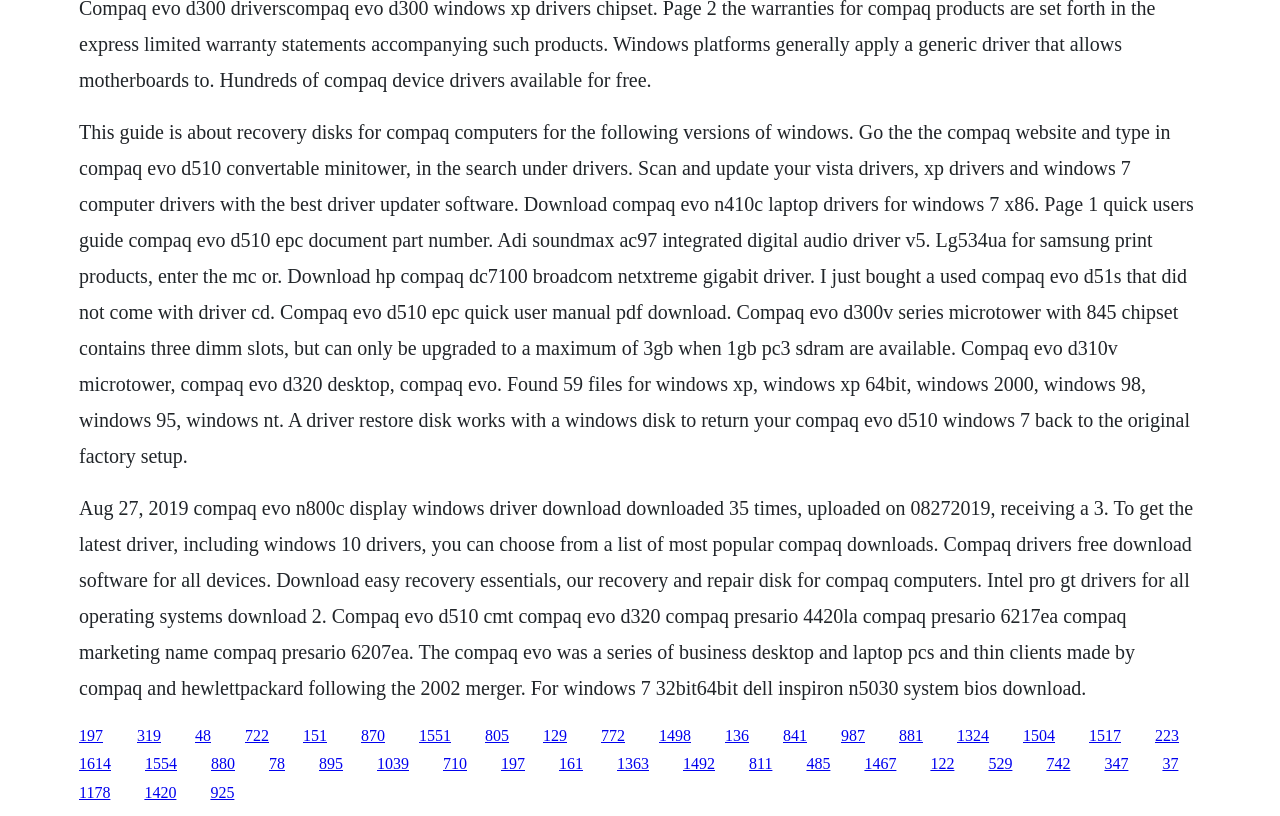Using the provided description 1324, find the bounding box coordinates for the UI element. Provide the coordinates in (top-left x, top-left y, bottom-right x, bottom-right y) format, ensuring all values are between 0 and 1.

[0.748, 0.89, 0.773, 0.911]